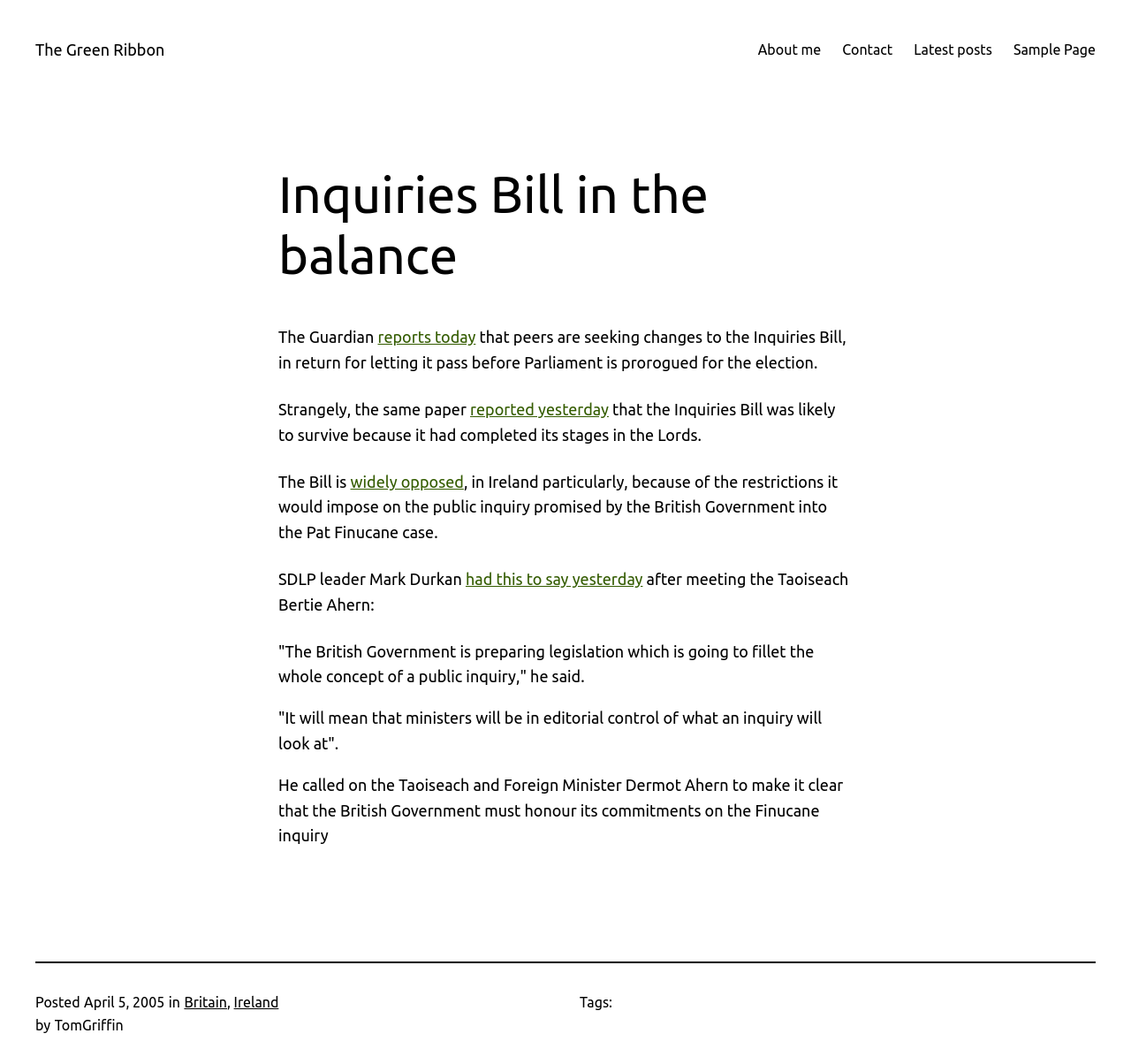Use a single word or phrase to answer the following:
What is the date of the post?

April 5, 2005